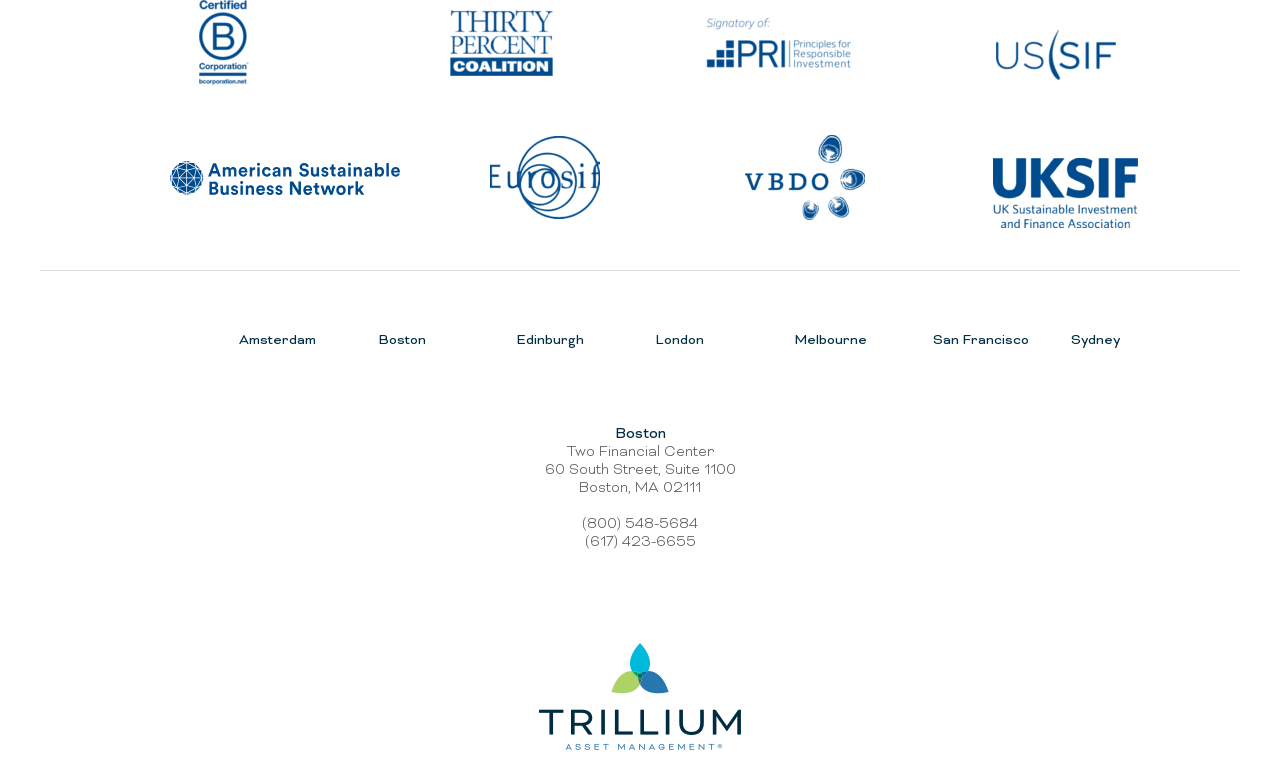Predict the bounding box of the UI element based on the description: "Sydney". The coordinates should be four float numbers between 0 and 1, formatted as [left, top, right, bottom].

[0.837, 0.424, 0.875, 0.447]